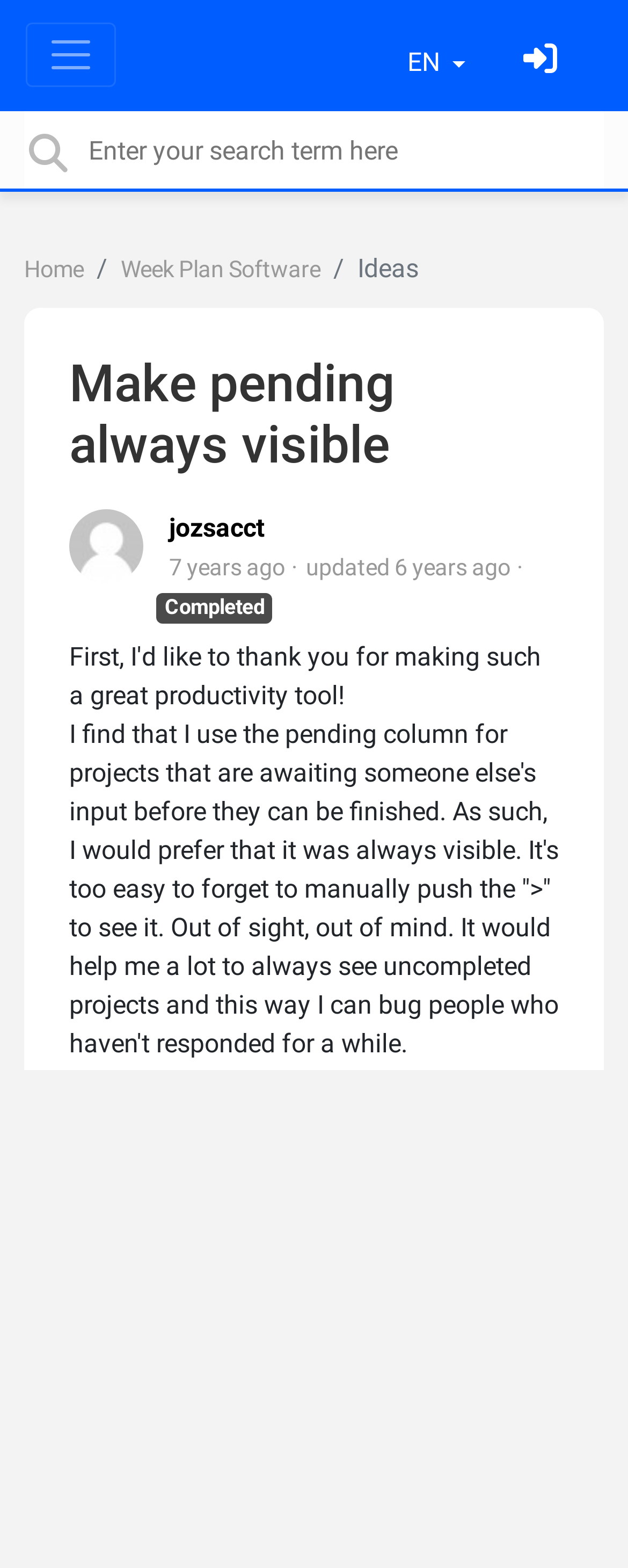What is the name of the user who posted the comment?
Give a detailed and exhaustive answer to the question.

I found the name of the user who posted the comment by looking at the link element with the text 'jozsacct' which is likely the username of the user who posted the comment.